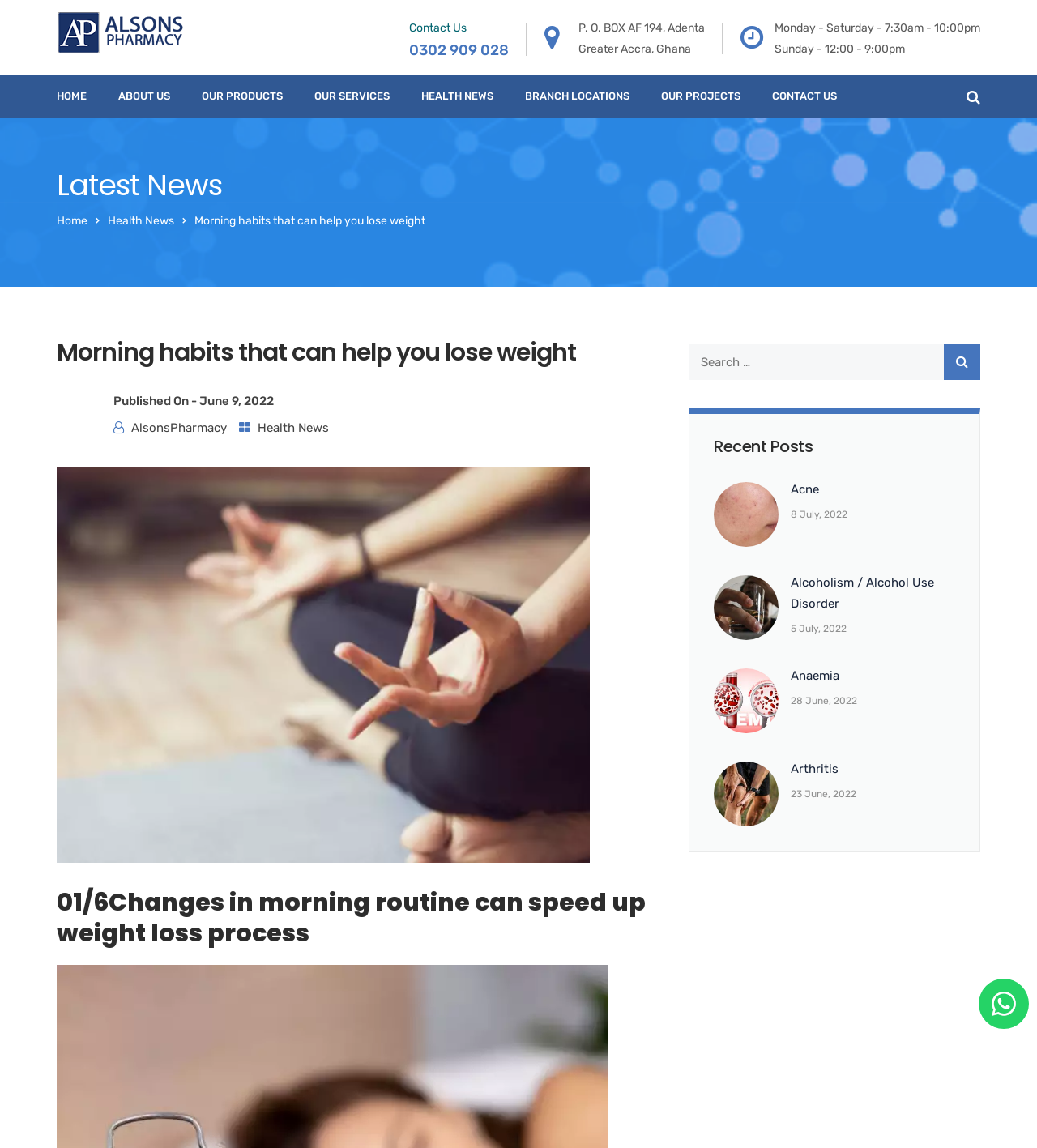What is the purpose of the search box?
Using the image, provide a concise answer in one word or a short phrase.

To search for health news articles